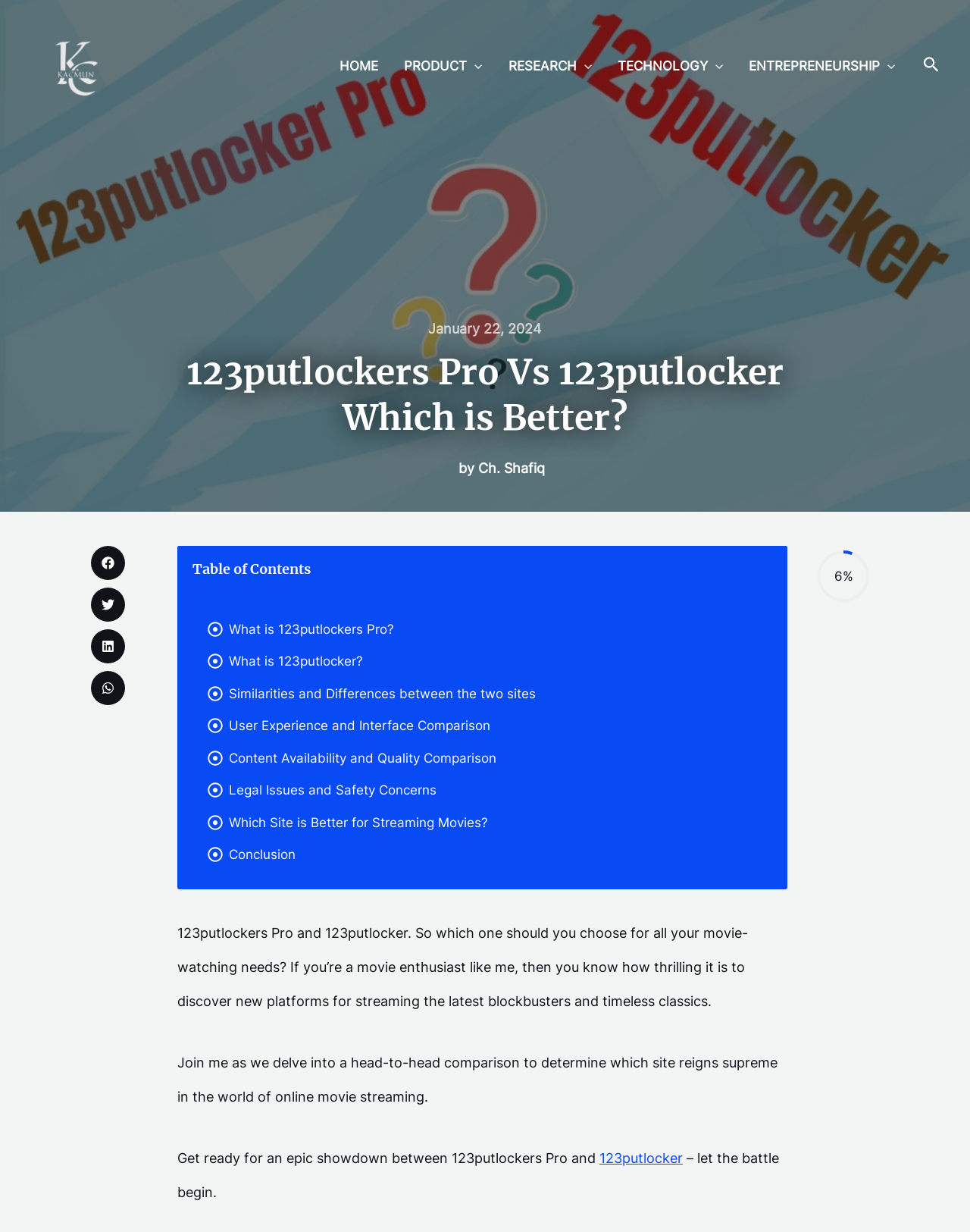Please identify the bounding box coordinates of the element's region that should be clicked to execute the following instruction: "Read the article about 123putlockers Pro Vs 123putlocker". The bounding box coordinates must be four float numbers between 0 and 1, i.e., [left, top, right, bottom].

[0.183, 0.75, 0.771, 0.819]